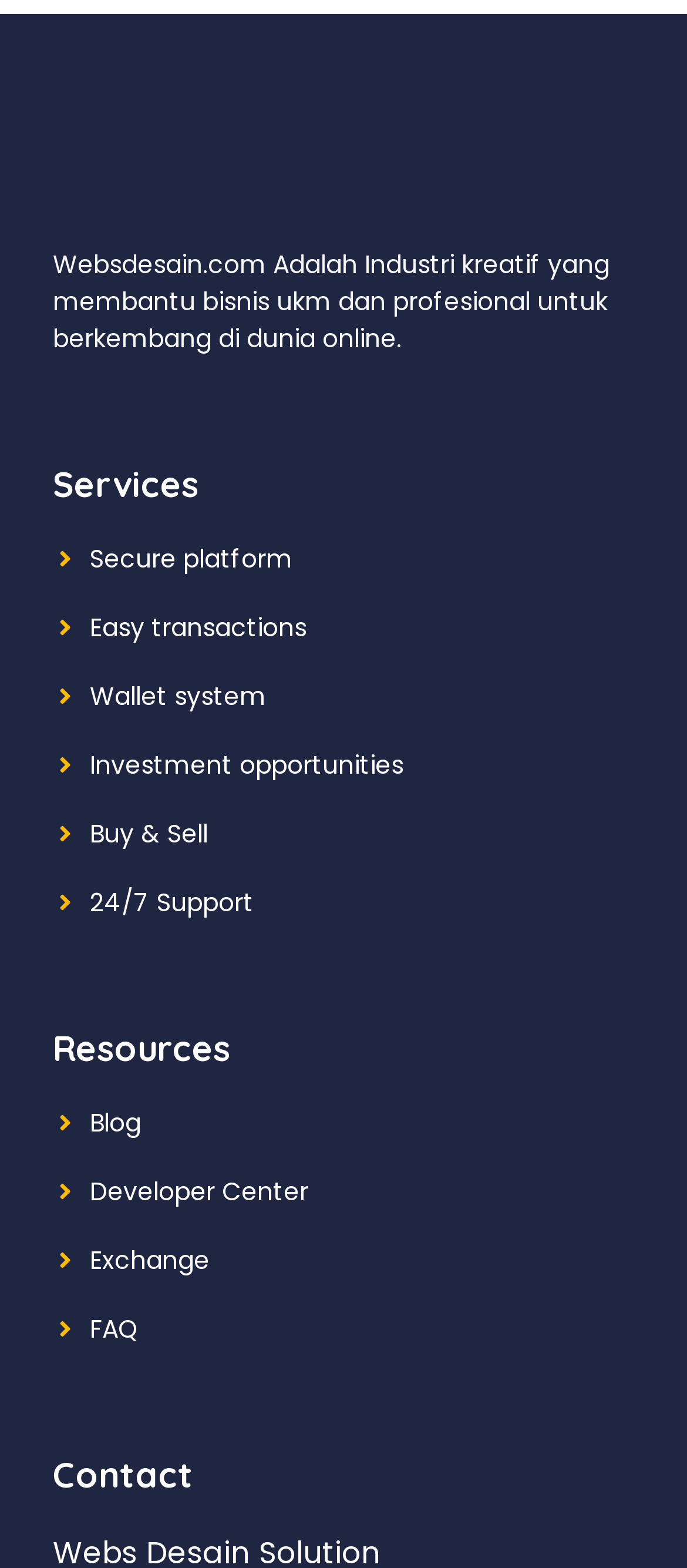How many links are under the 'Services' heading?
Answer with a single word or phrase, using the screenshot for reference.

6